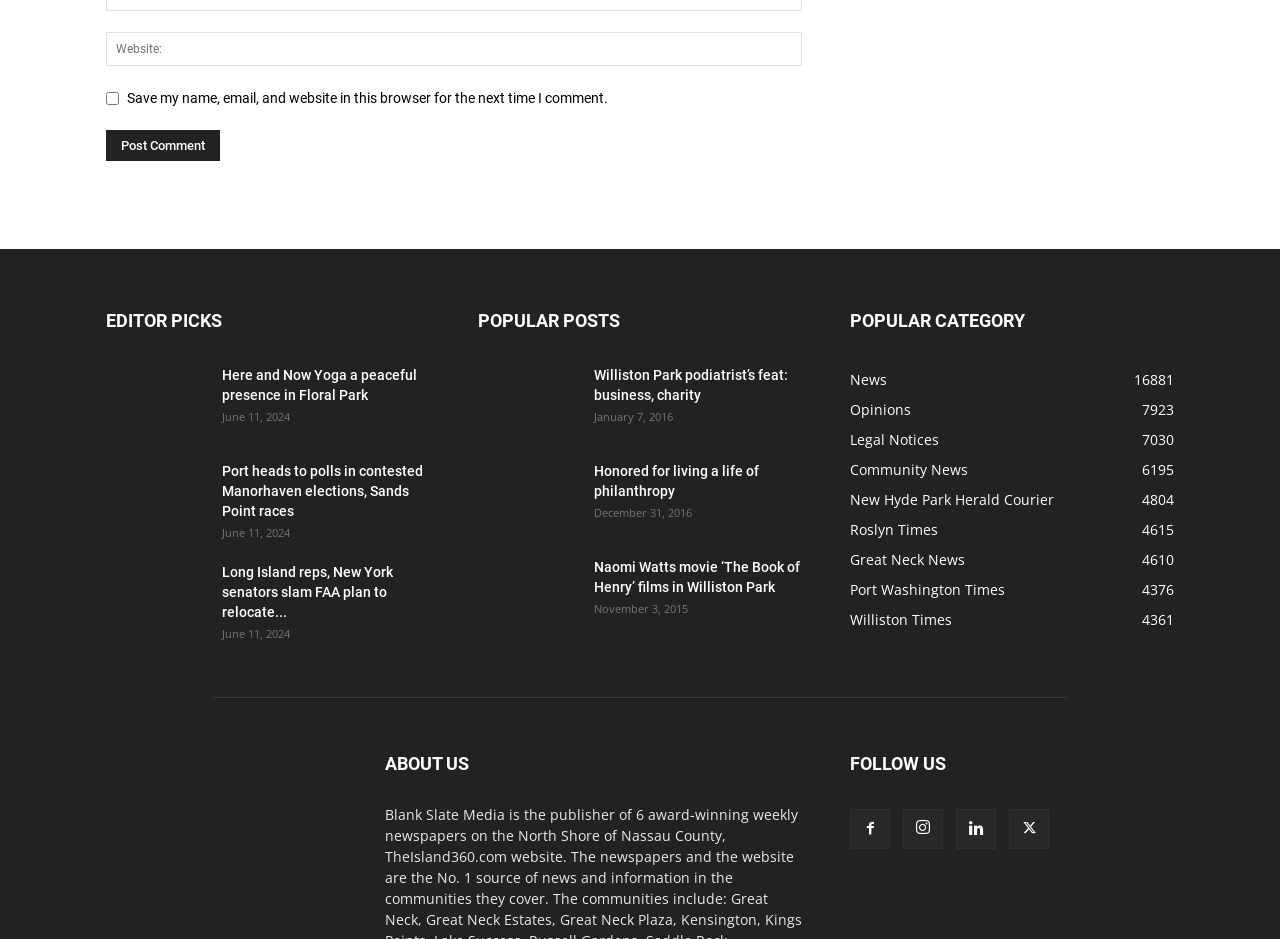Determine the bounding box coordinates for the area you should click to complete the following instruction: "View the Gallery page".

None